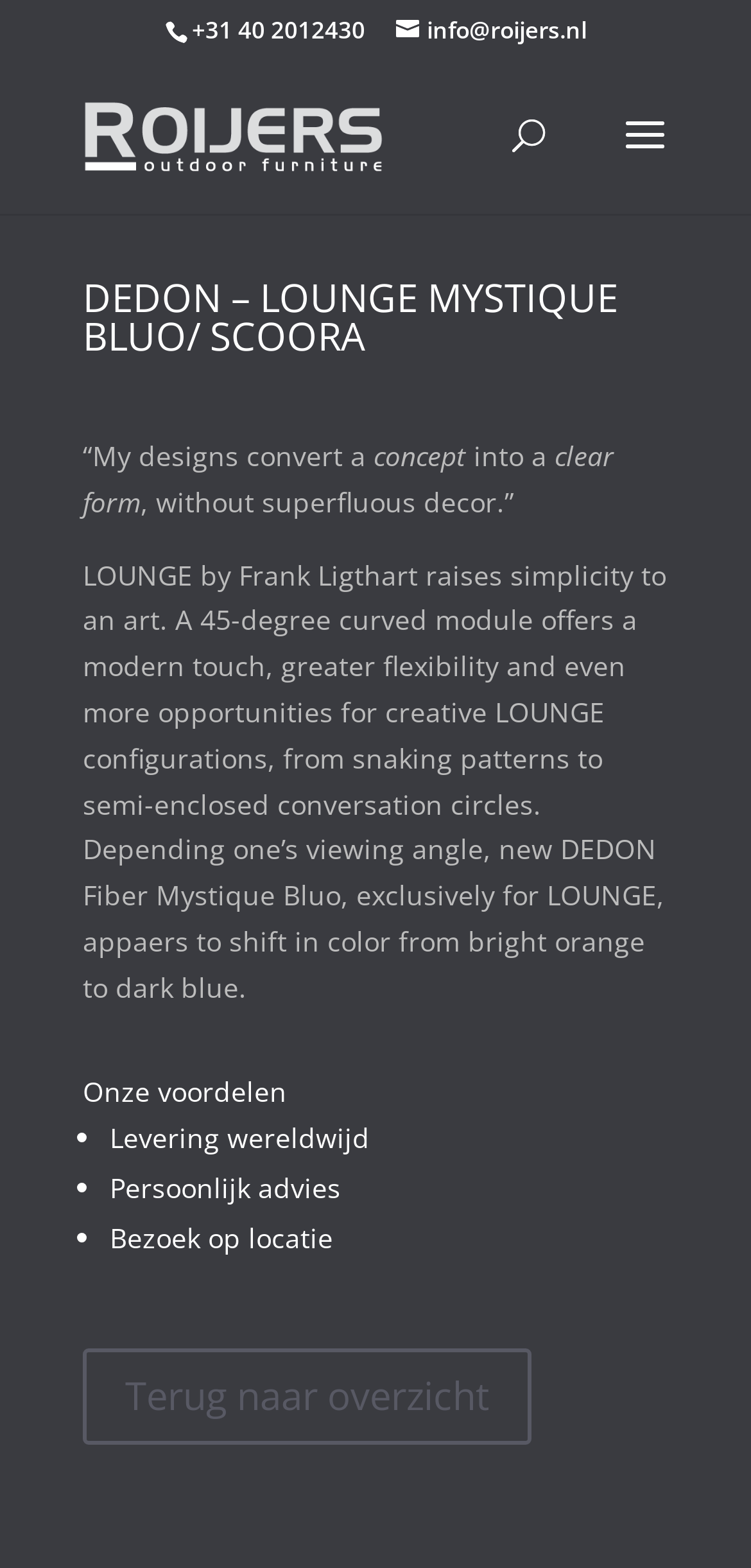What is the benefit of the product?
Please use the image to provide an in-depth answer to the question.

I found the benefit of the product by looking at the list of benefits, which includes 'Levering wereldwijd' (worldwide delivery). This is indicated by the list marker '•' and the static text element with the bounding box coordinates [0.146, 0.714, 0.492, 0.738].